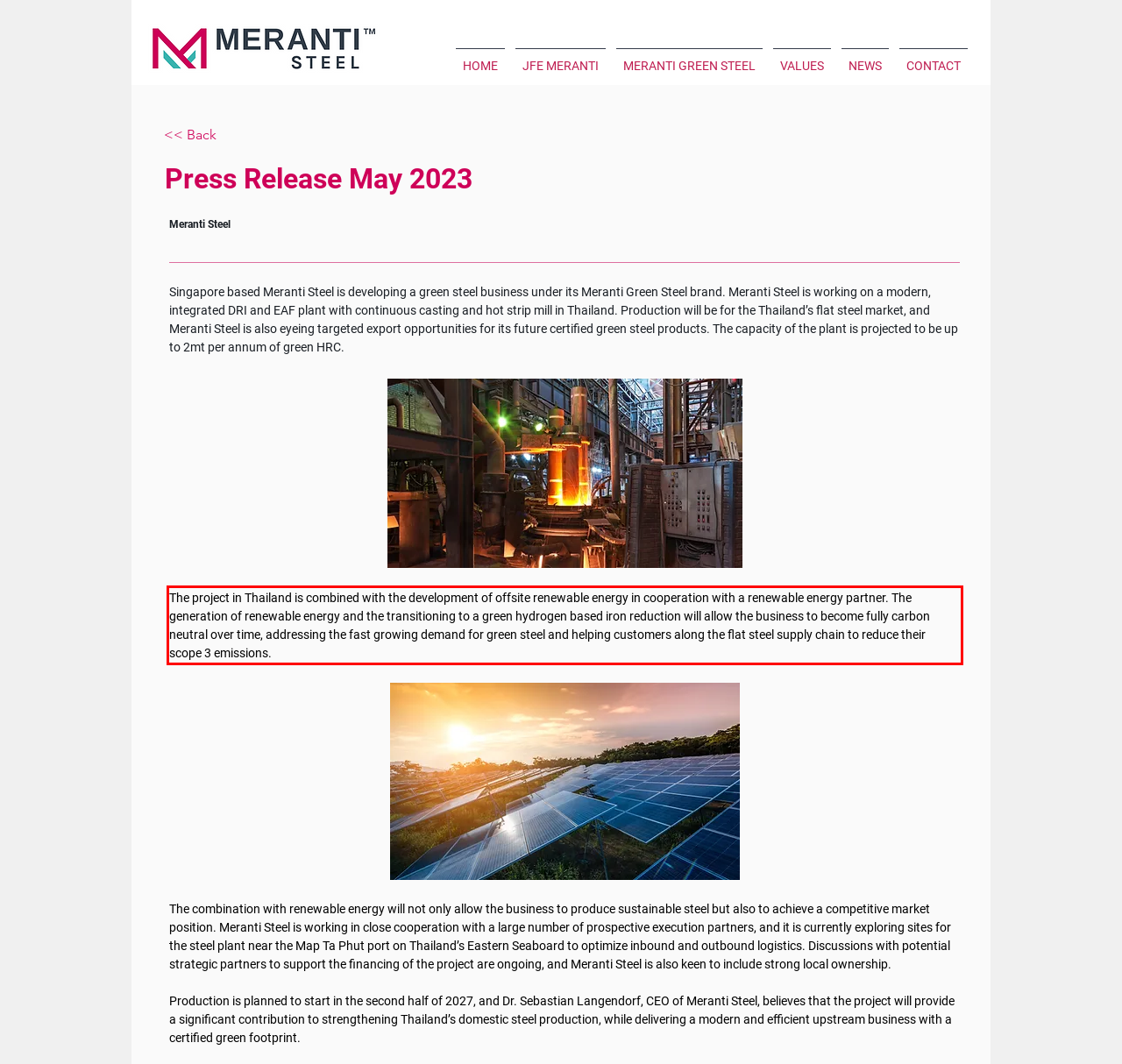You are presented with a screenshot containing a red rectangle. Extract the text found inside this red bounding box.

The project in Thailand is combined with the development of offsite renewable energy in cooperation with a renewable energy partner. The generation of renewable energy and the transitioning to a green hydrogen based iron reduction will allow the business to become fully carbon neutral over time, addressing the fast growing demand for green steel and helping customers along the flat steel supply chain to reduce their scope 3 emissions.